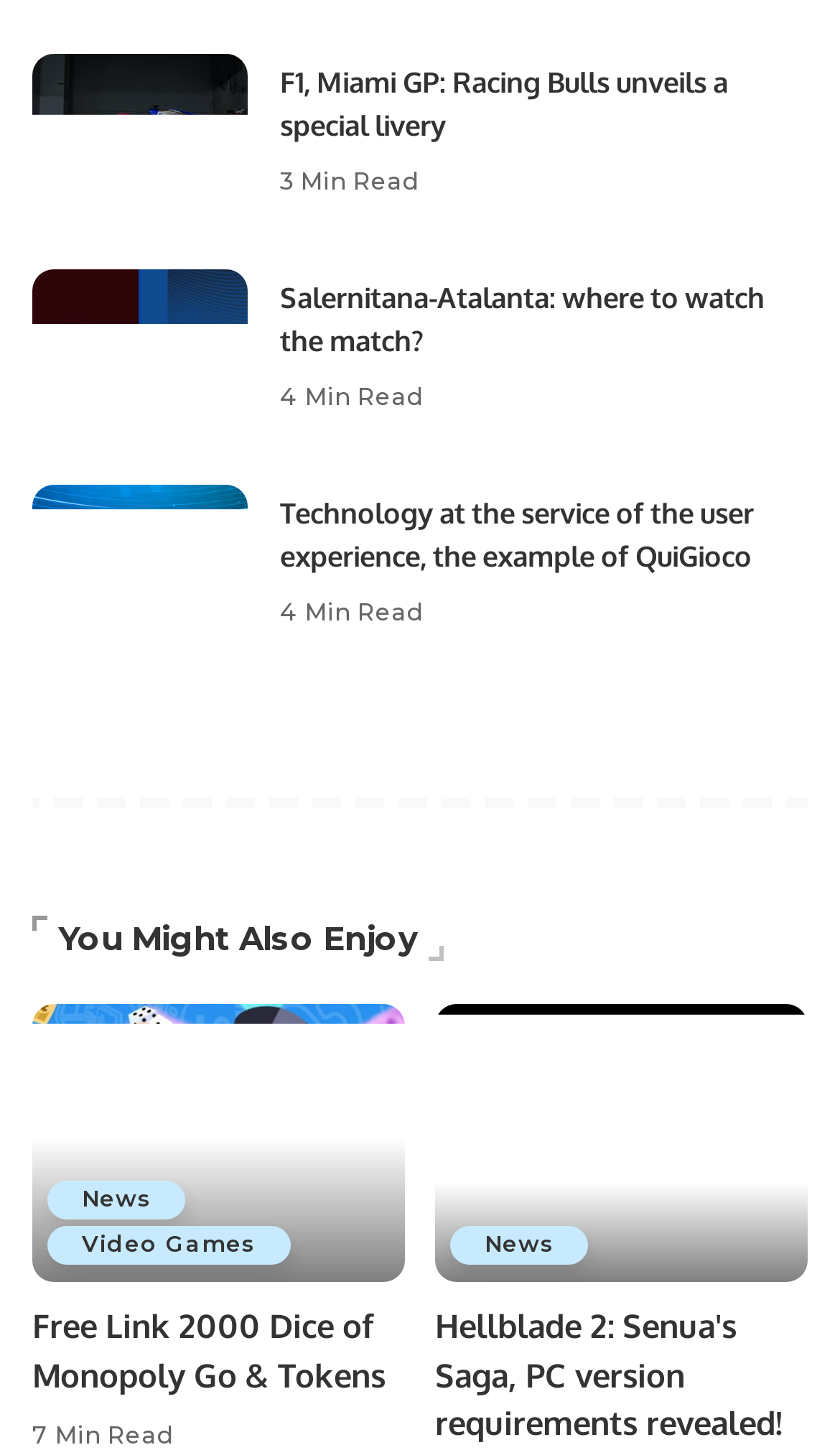Find the bounding box coordinates of the clickable area that will achieve the following instruction: "Visit the 'Salernitana-Atalanta: where to watch the match?' page".

[0.333, 0.194, 0.91, 0.246]